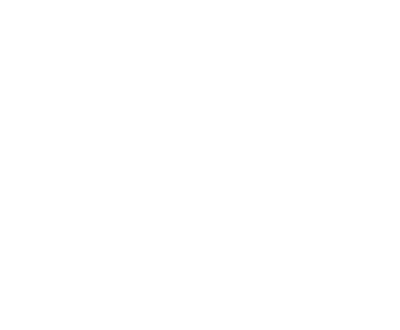Please answer the following query using a single word or phrase: 
Where is the image positioned?

Digital landscape